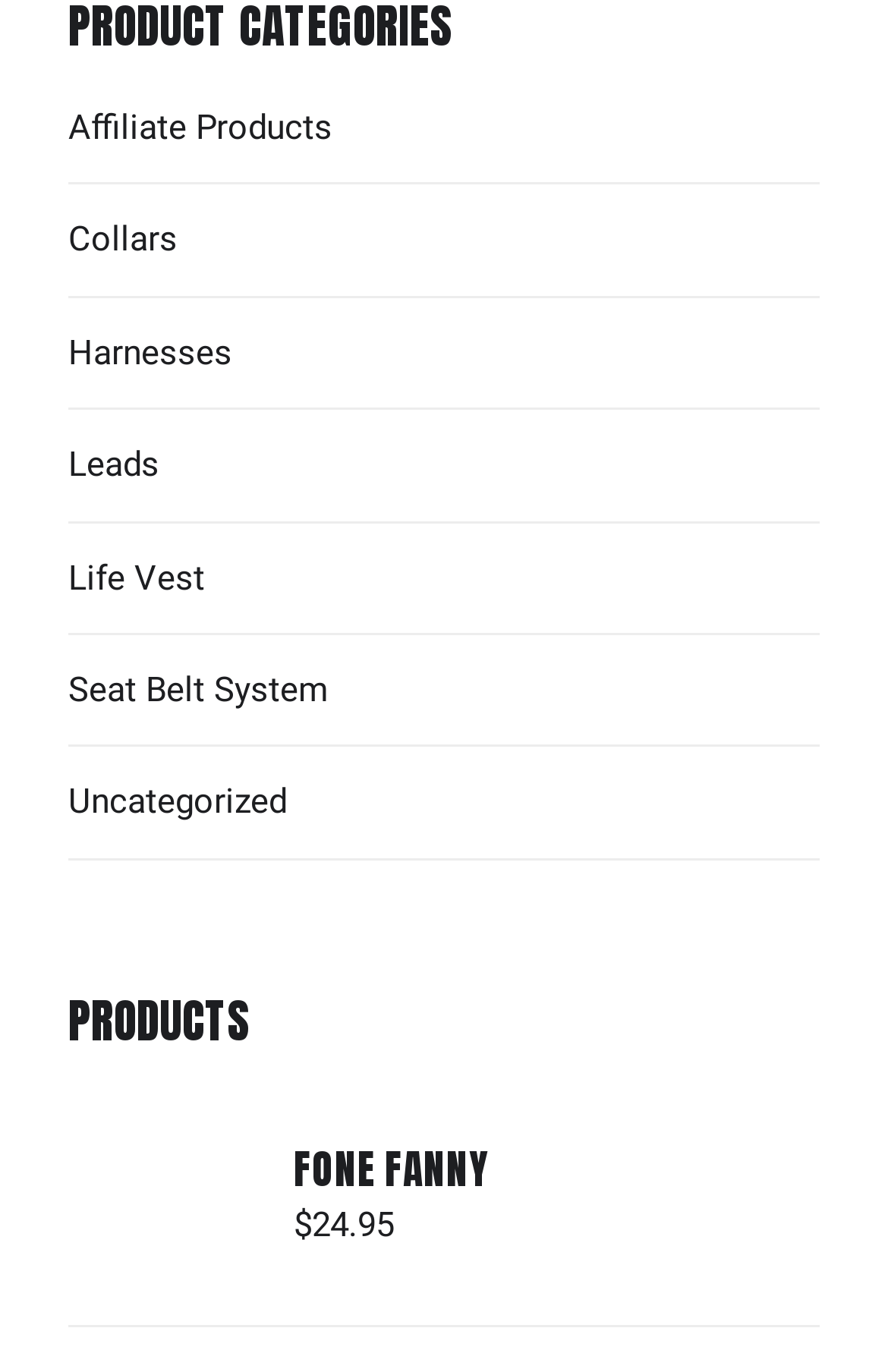What is the first product category?
Based on the visual content, answer with a single word or a brief phrase.

Affiliate Products